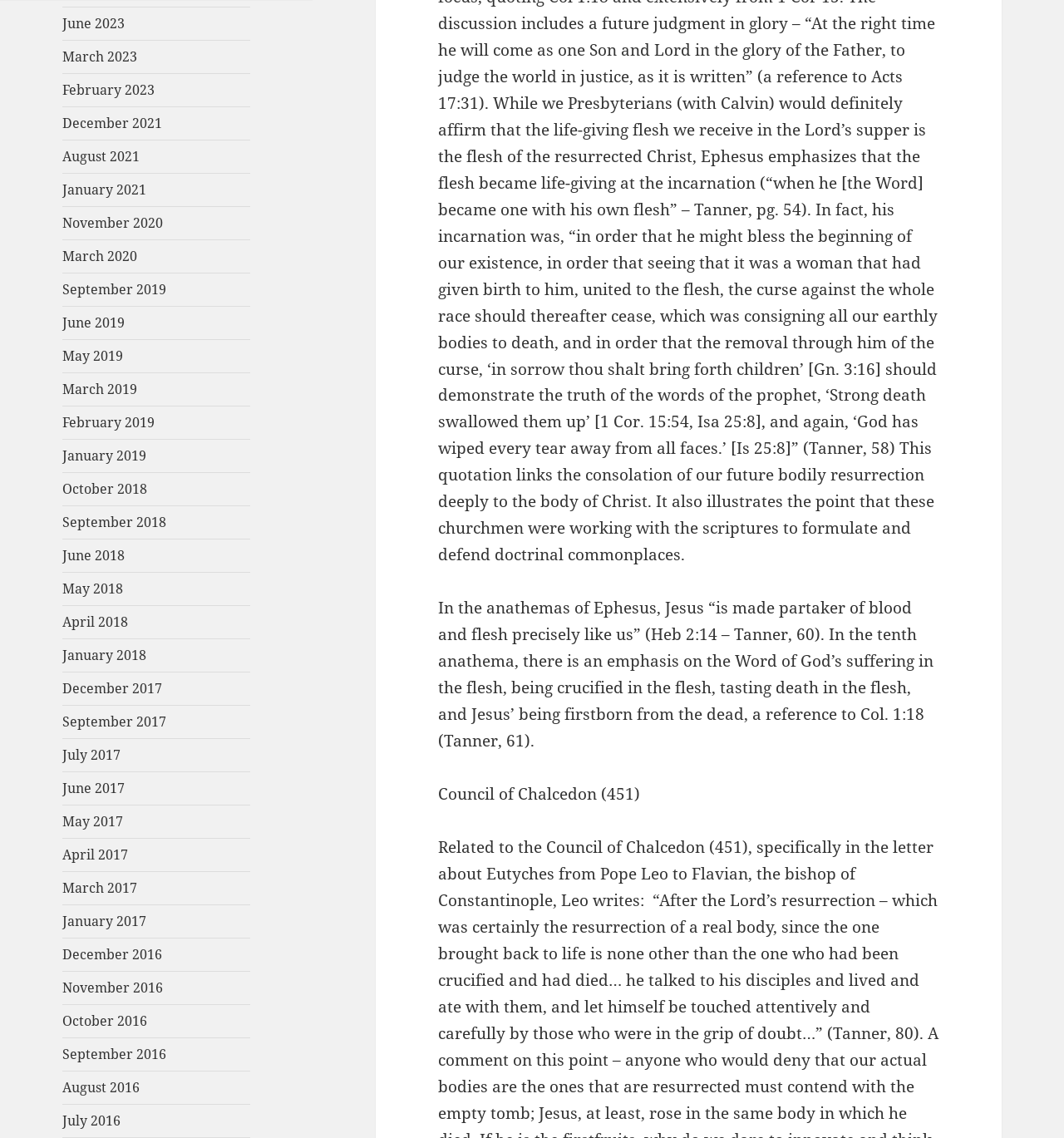Locate the bounding box coordinates of the element that needs to be clicked to carry out the instruction: "click on Council of Chalcedon". The coordinates should be given as four float numbers ranging from 0 to 1, i.e., [left, top, right, bottom].

[0.412, 0.688, 0.602, 0.707]